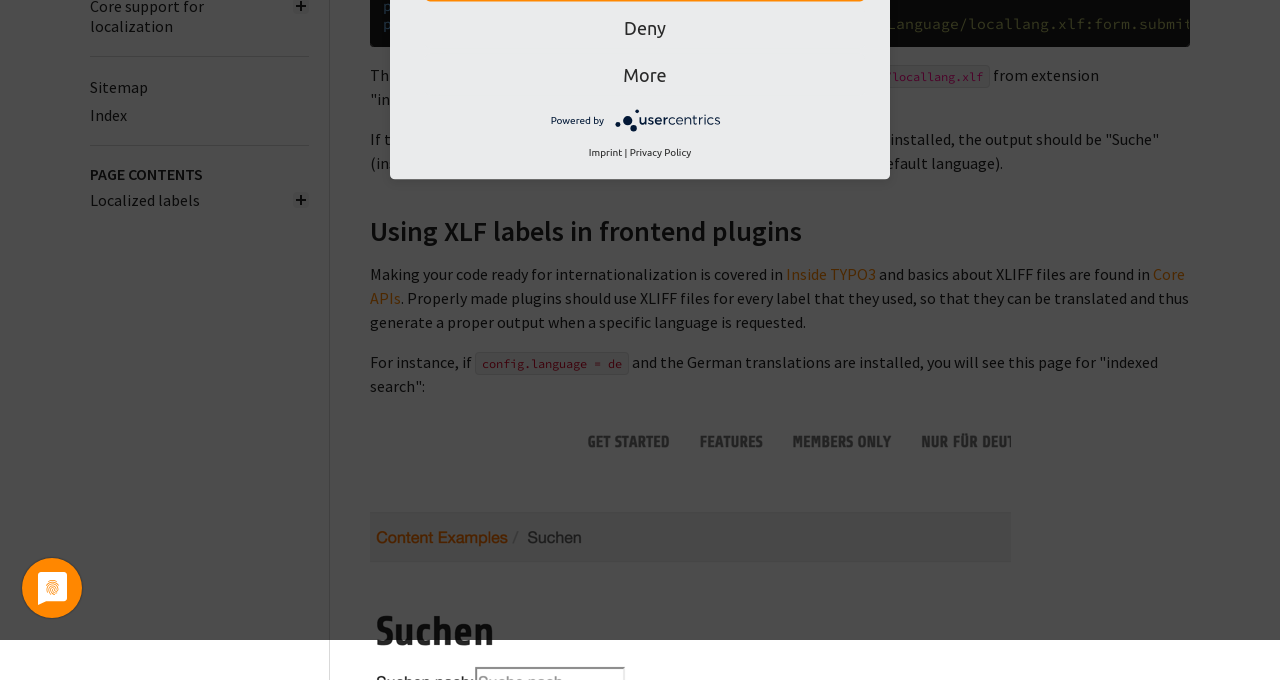From the screenshot, find the bounding box of the UI element matching this description: "Deny". Supply the bounding box coordinates in the form [left, top, right, bottom], each a float between 0 and 1.

[0.332, 0.01, 0.676, 0.071]